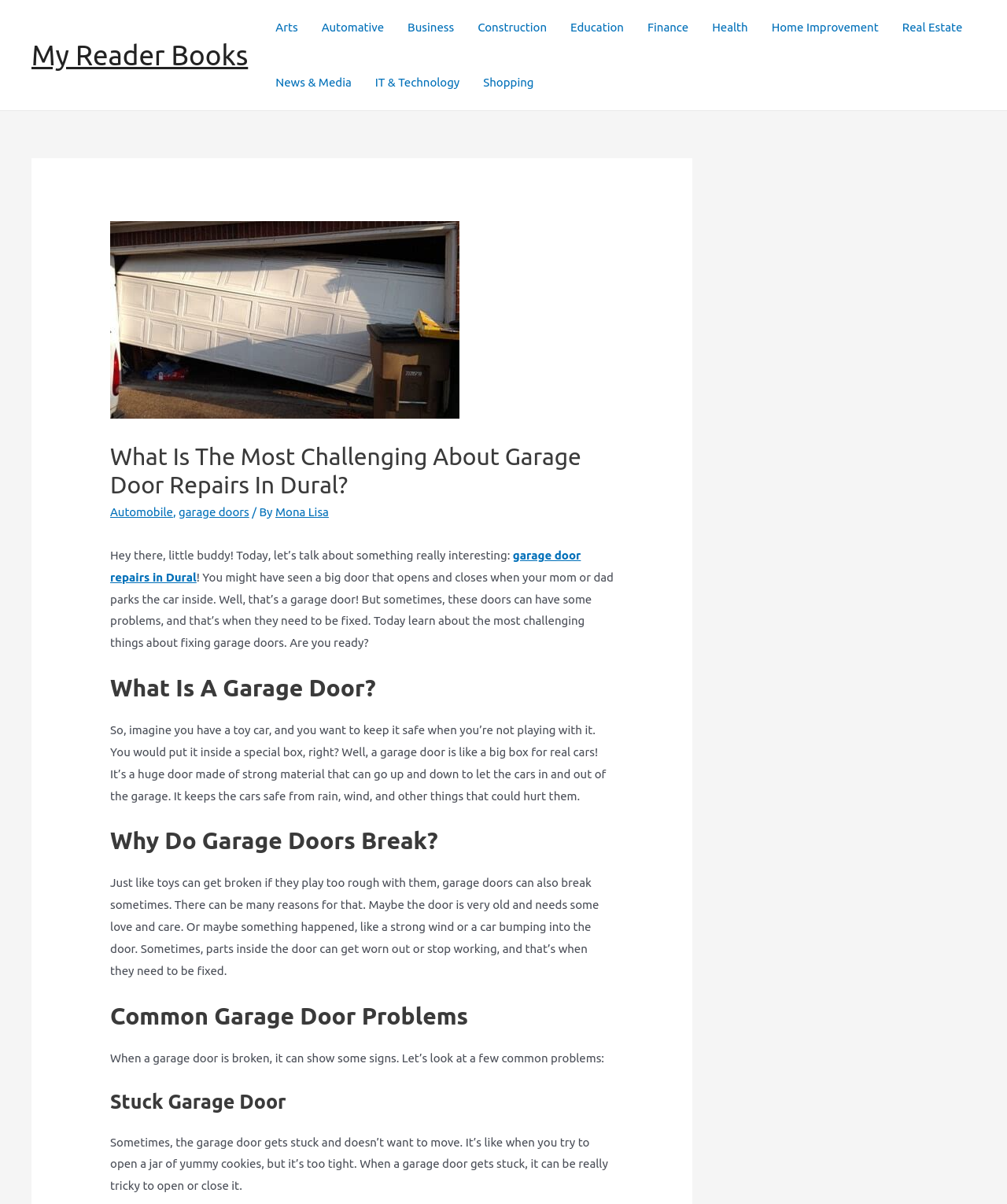Respond with a single word or phrase to the following question: Who is the intended audience for this webpage?

Children